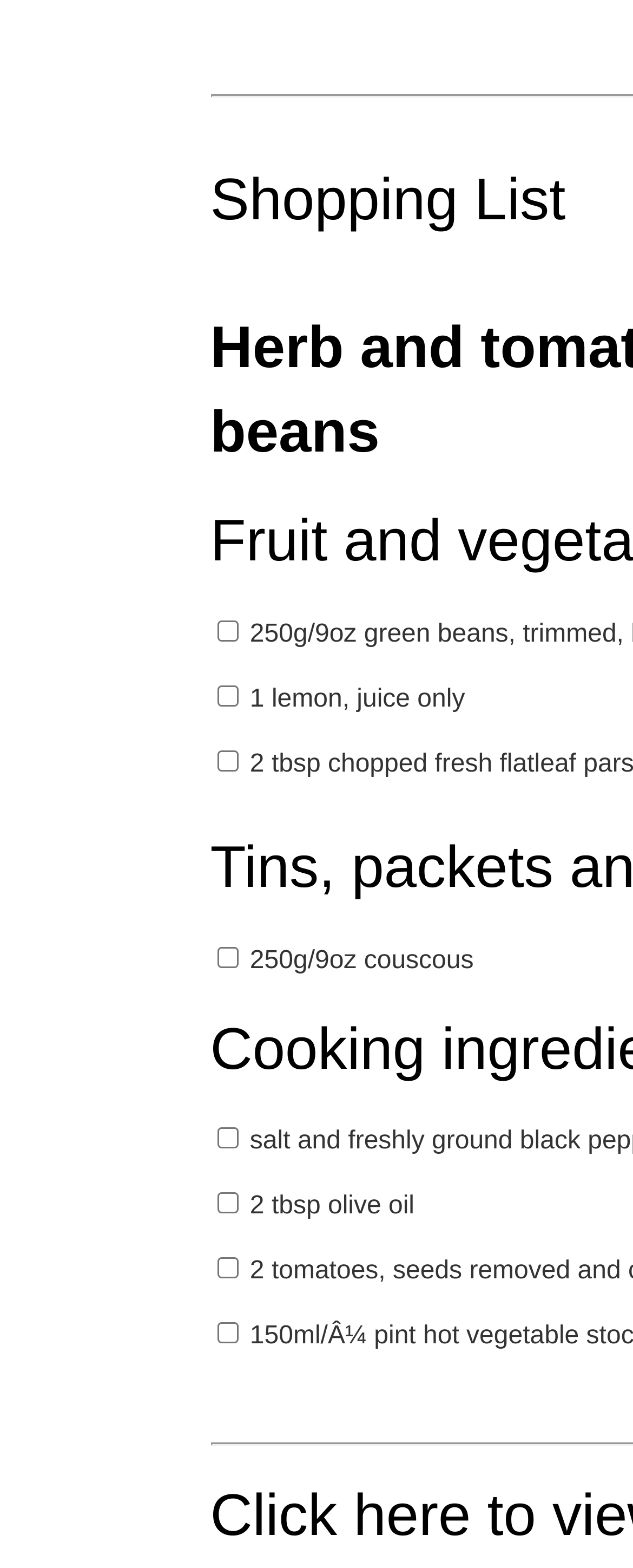Please specify the bounding box coordinates of the clickable region to carry out the following instruction: "Choose salt and freshly ground black pepper". The coordinates should be four float numbers between 0 and 1, in the format [left, top, right, bottom].

[0.342, 0.719, 0.376, 0.733]